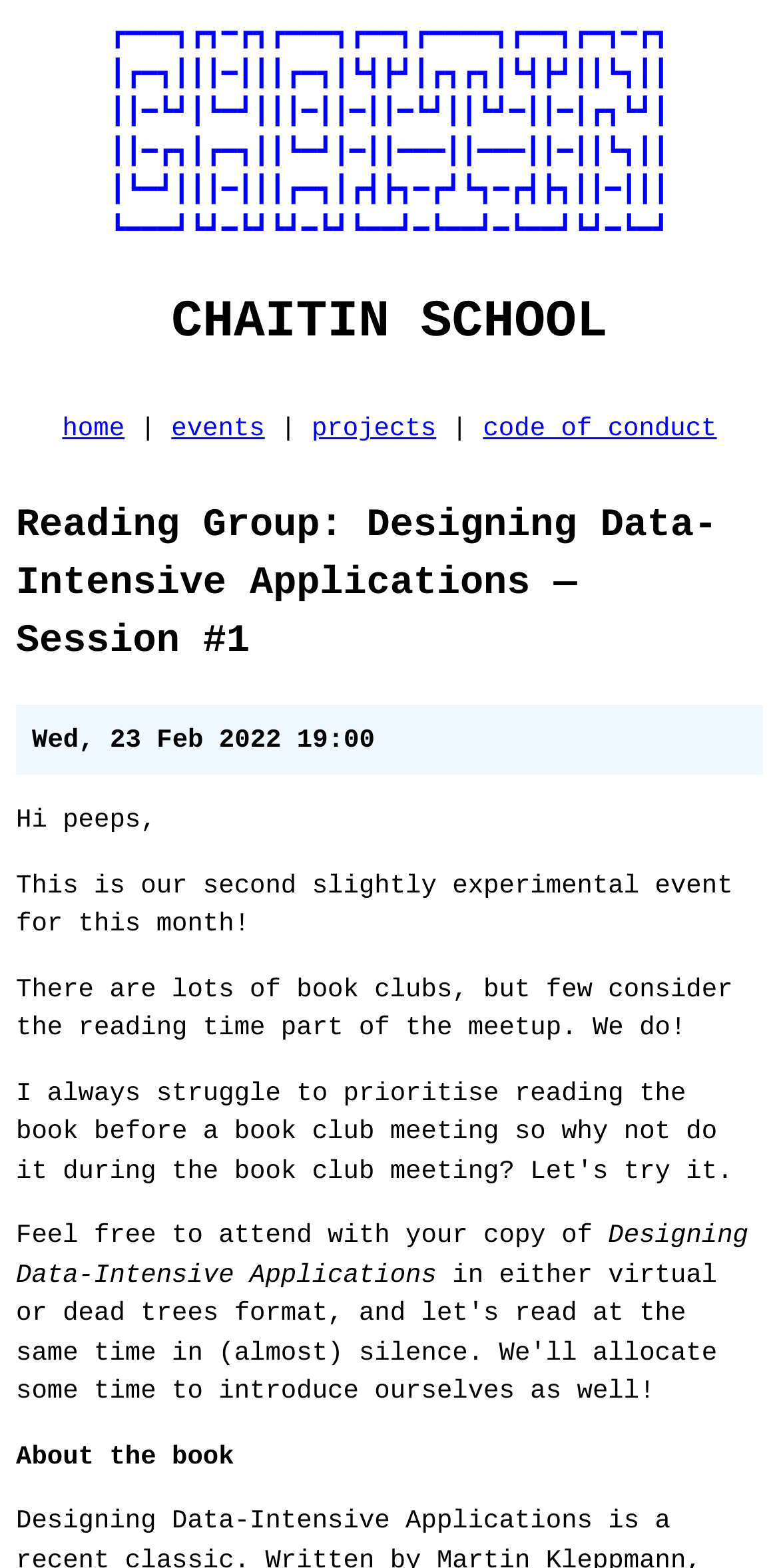What is the date of the event?
Using the information from the image, give a concise answer in one word or a short phrase.

Wed, 23 Feb 2022 19:00